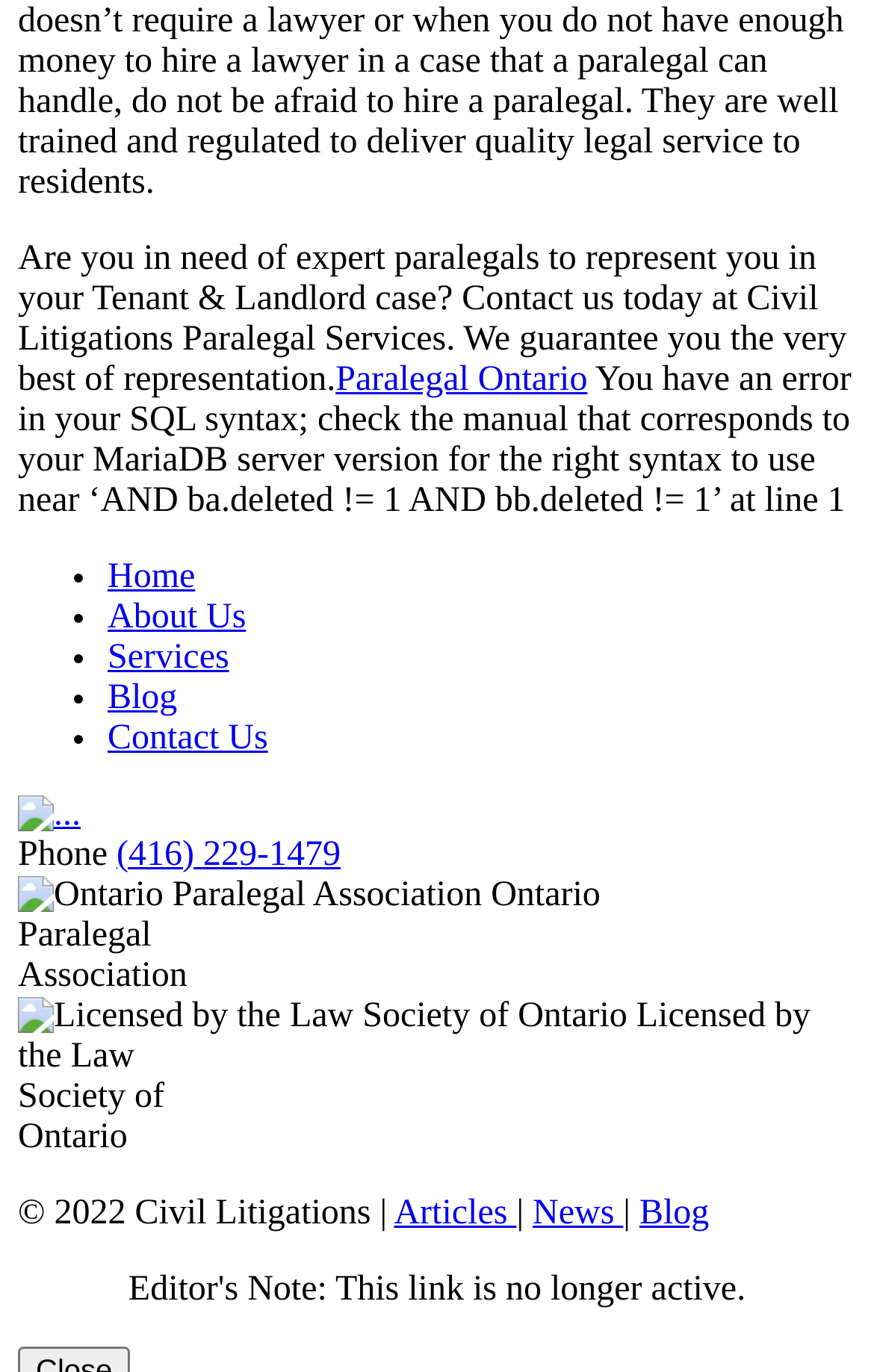Please provide a comprehensive response to the question based on the details in the image: How many navigation links are there?

The navigation links can be found in the contentinfo section, which contains 5 links: 'Home', 'About Us', 'Services', 'Blog', and 'Contact Us'. These links are denoted by the link elements with IDs 109, 111, 113, 115, and 117, respectively.